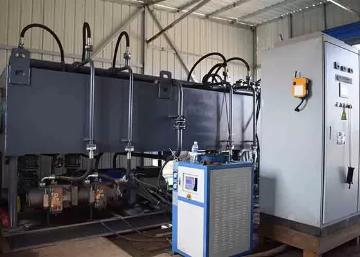Answer in one word or a short phrase: 
What type of environment is the machine set in?

Industrial environment